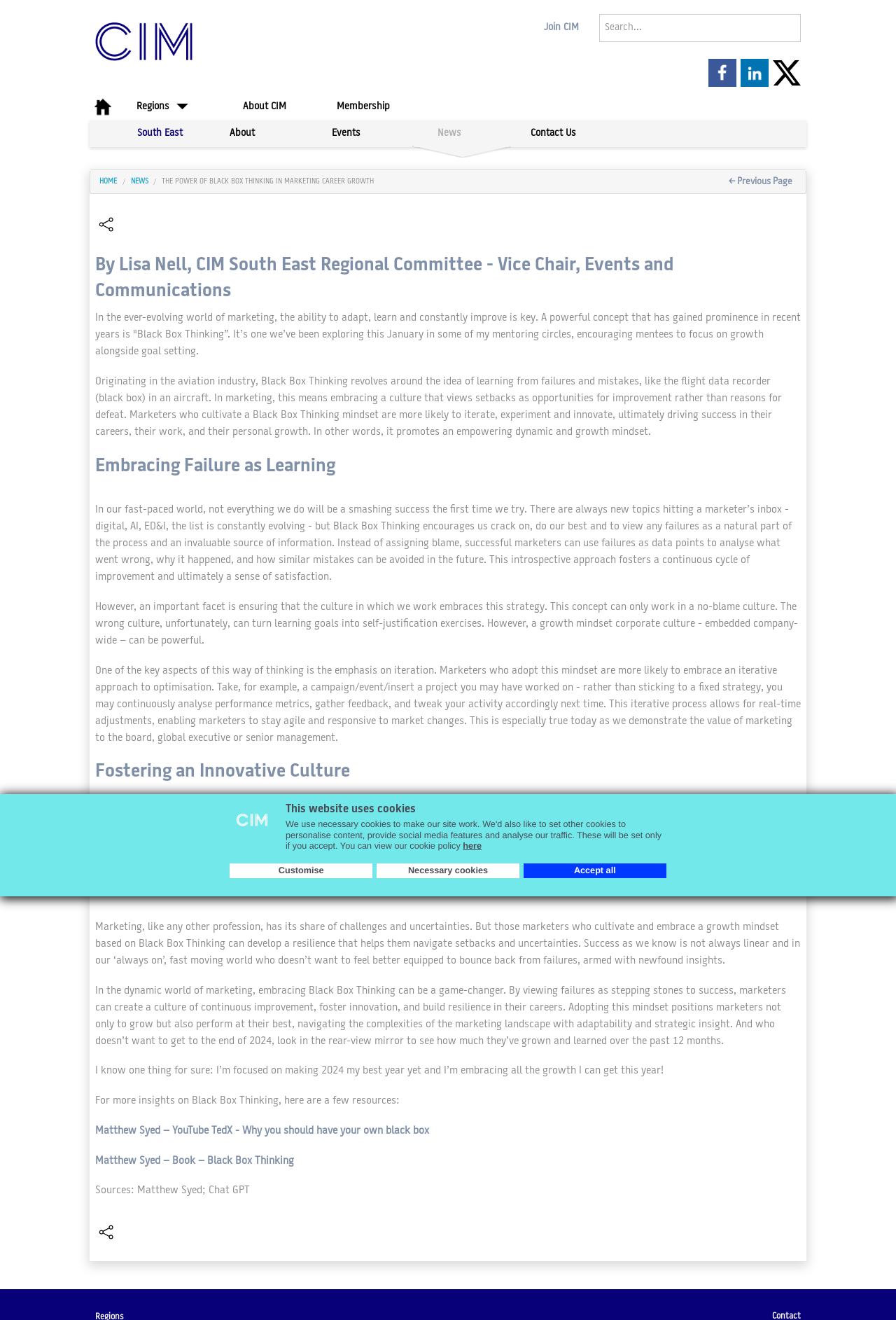Using the element description provided, determine the bounding box coordinates in the format (top-left x, top-left y, bottom-right x, bottom-right y). Ensure that all values are floating point numbers between 0 and 1. Element description: Customise

[0.256, 0.654, 0.416, 0.665]